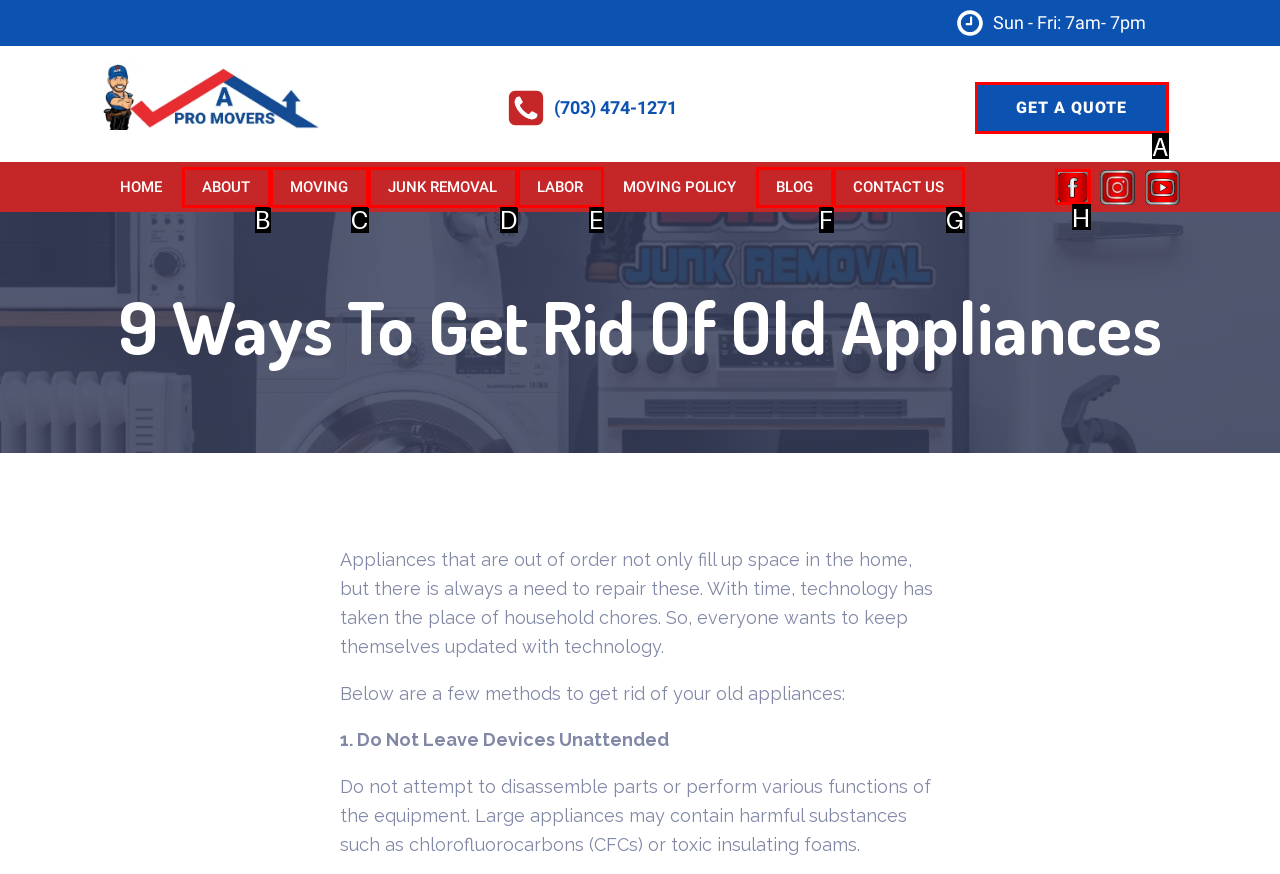Based on the description: BLOG, identify the matching HTML element. Reply with the letter of the correct option directly.

F